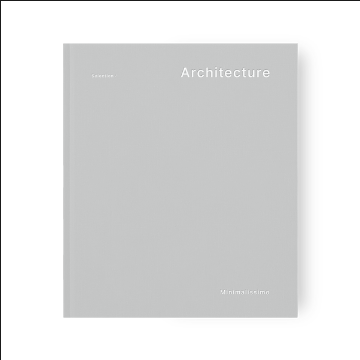What design movement is reflected in the book's focus?
Based on the screenshot, respond with a single word or phrase.

Minimalism